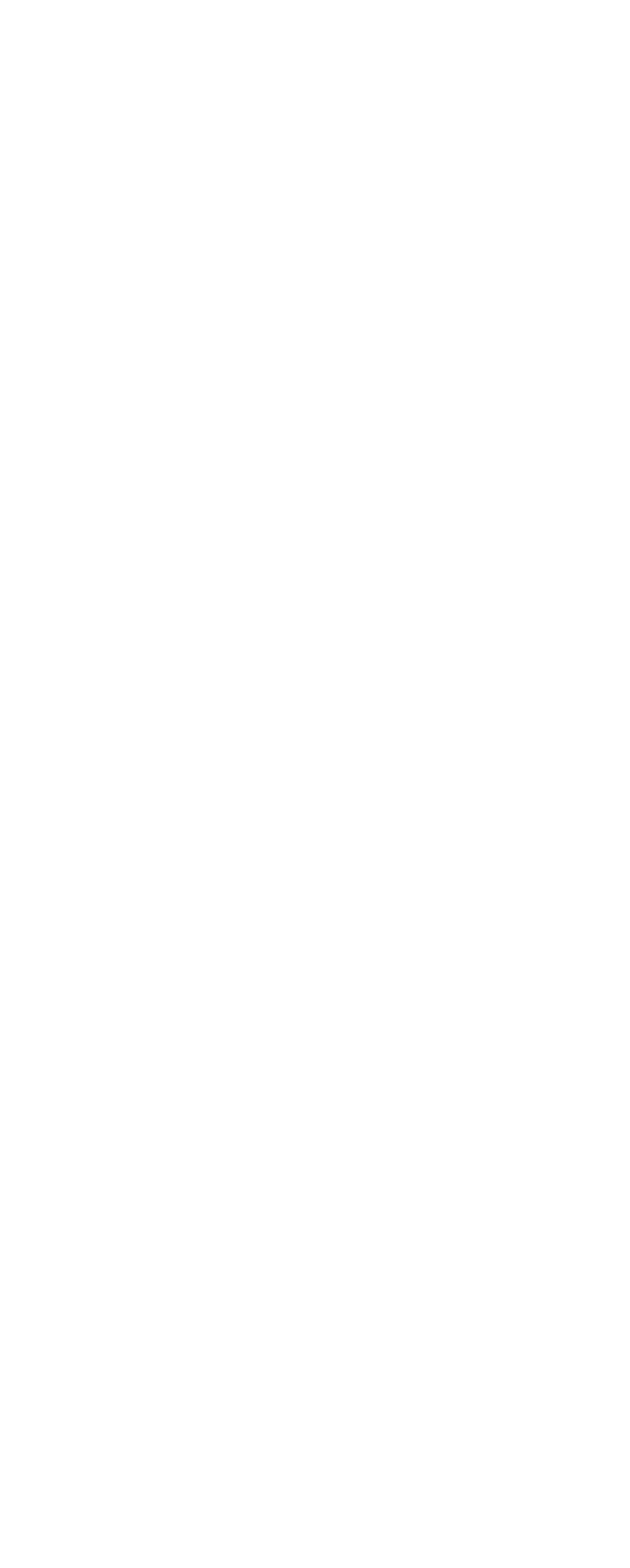Predict the bounding box coordinates of the area that should be clicked to accomplish the following instruction: "Read about Poultry Management". The bounding box coordinates should consist of four float numbers between 0 and 1, i.e., [left, top, right, bottom].

[0.072, 0.08, 0.854, 0.138]